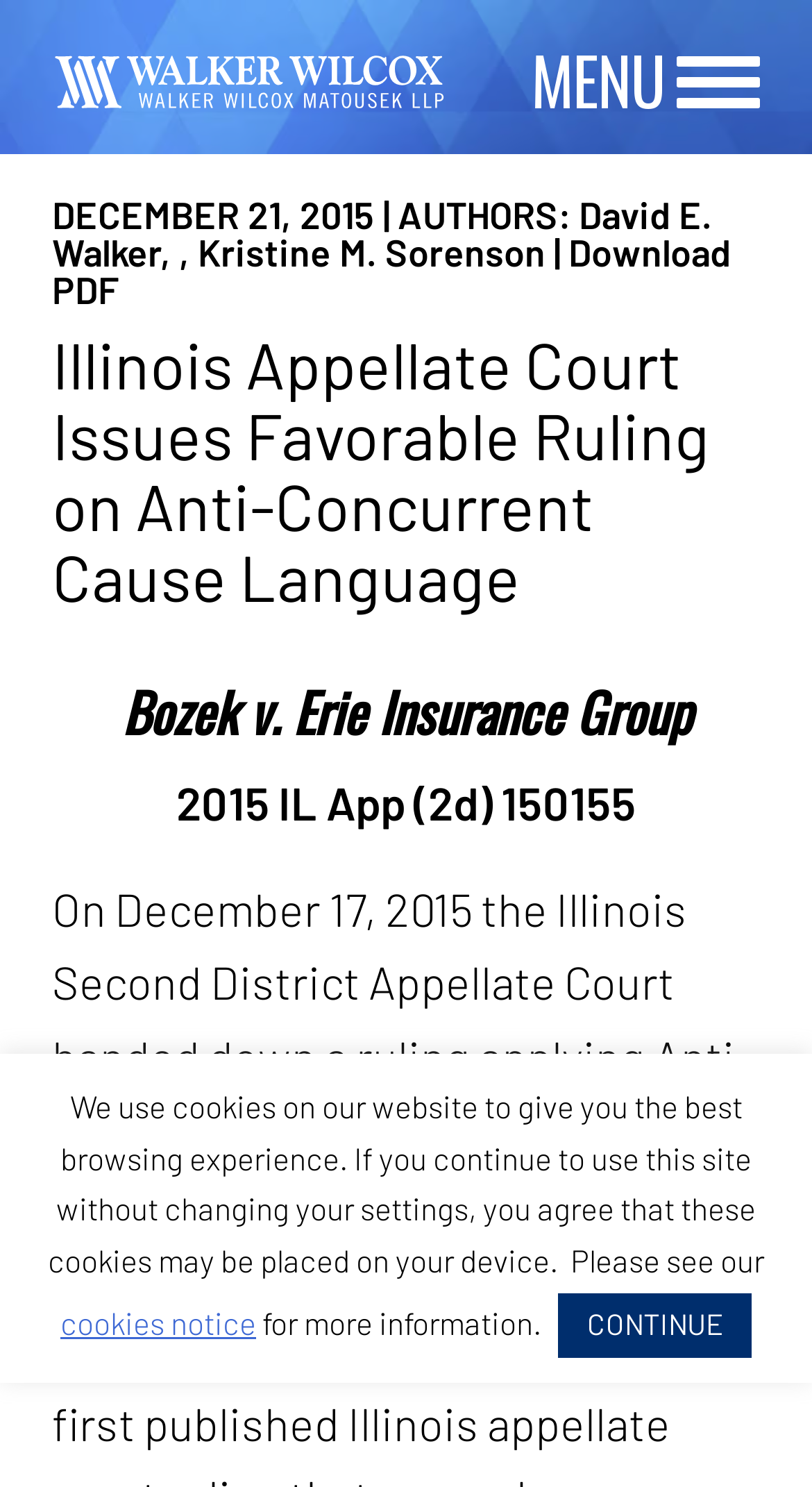Provide the bounding box coordinates for the UI element that is described by this text: "David E. Walker". The coordinates should be in the form of four float numbers between 0 and 1: [left, top, right, bottom].

[0.064, 0.129, 0.877, 0.185]